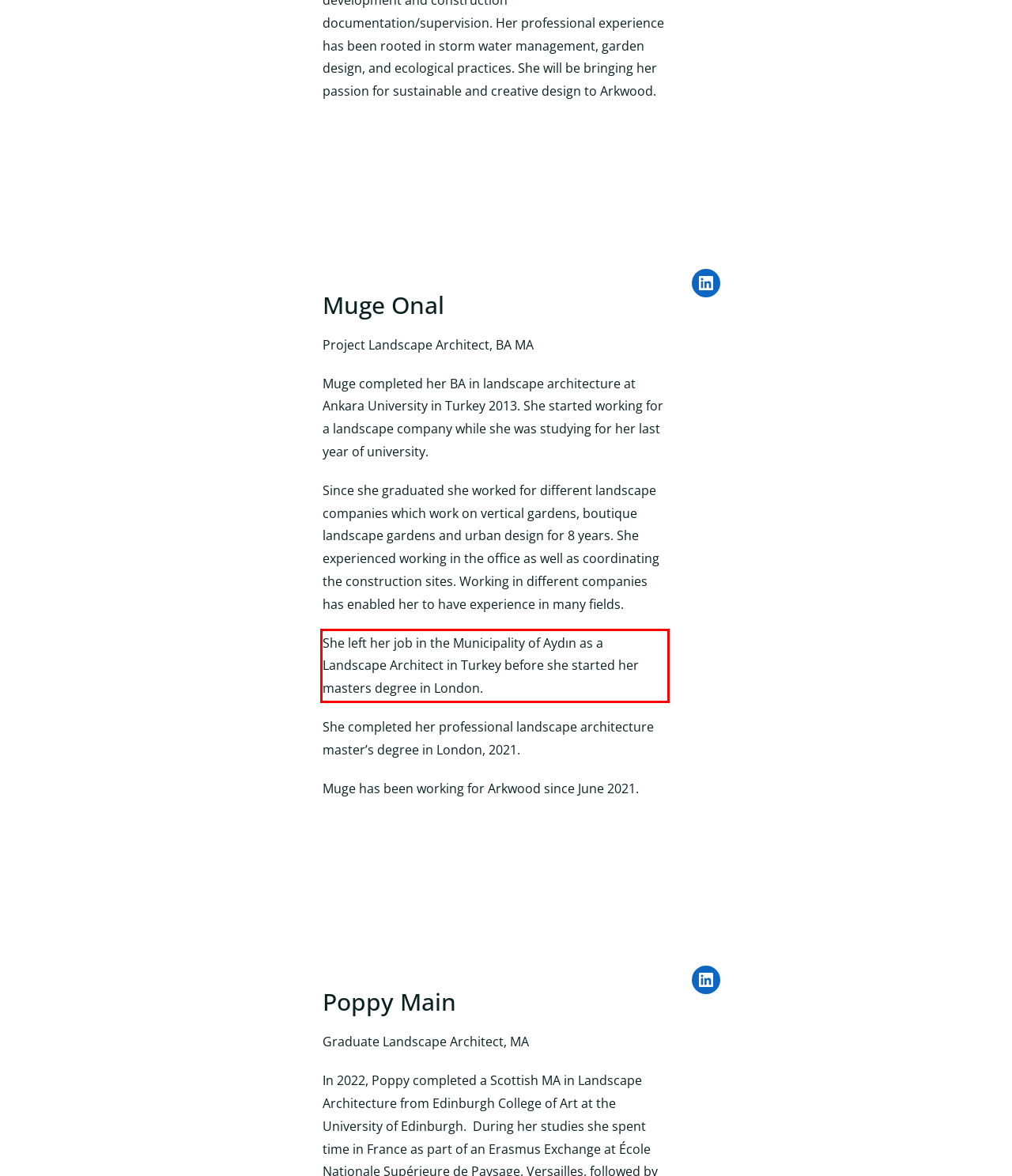Within the screenshot of the webpage, there is a red rectangle. Please recognize and generate the text content inside this red bounding box.

She left her job in the Municipality of Aydın as a Landscape Architect in Turkey before she started her masters degree in London.